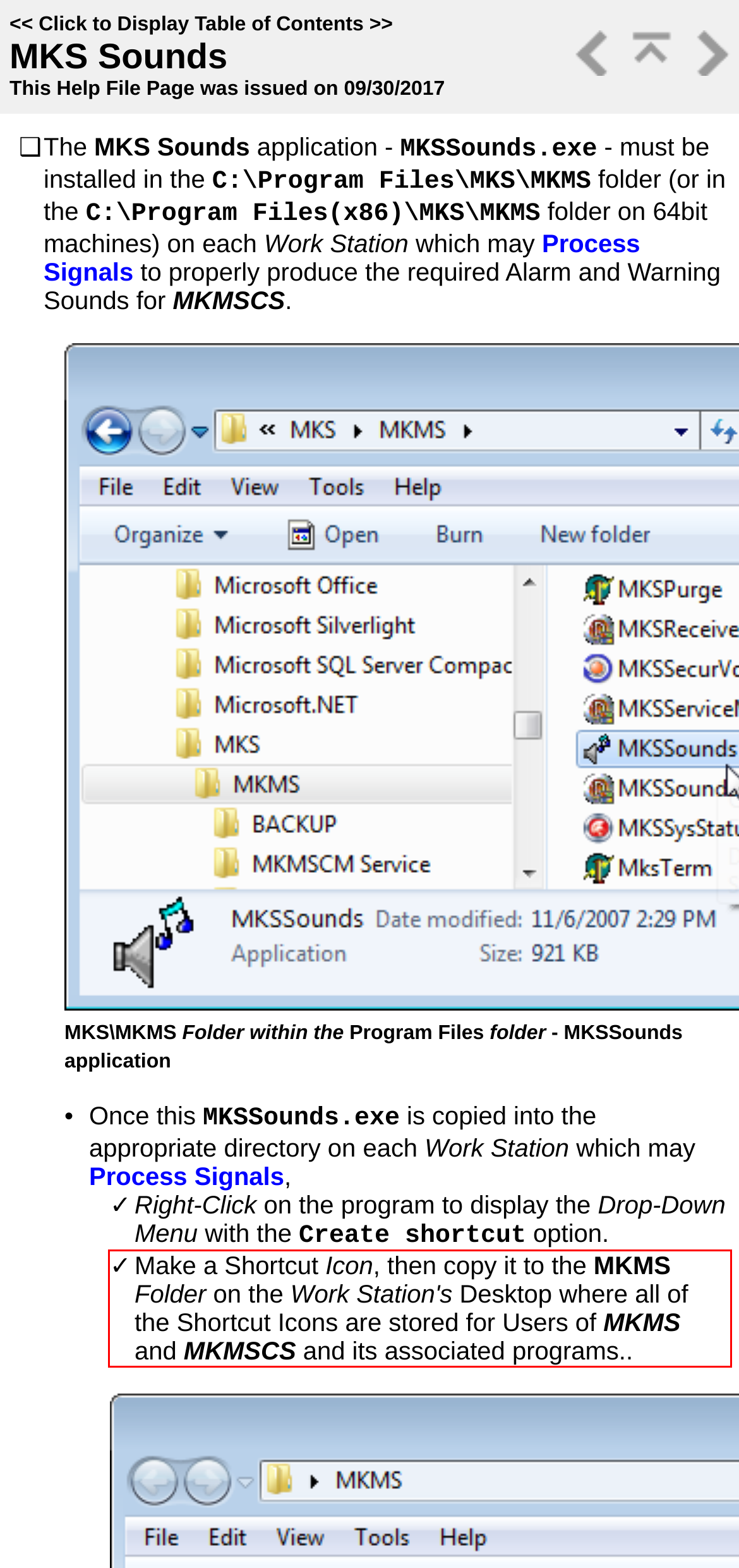You have a webpage screenshot with a red rectangle surrounding a UI element. Extract the text content from within this red bounding box.

✓Make a Shortcut Icon, then copy it to the MKMS Folder on the Work Station's Desktop where all of the Shortcut Icons are stored for Users of MKMS and MKMSCS and its associated programs..